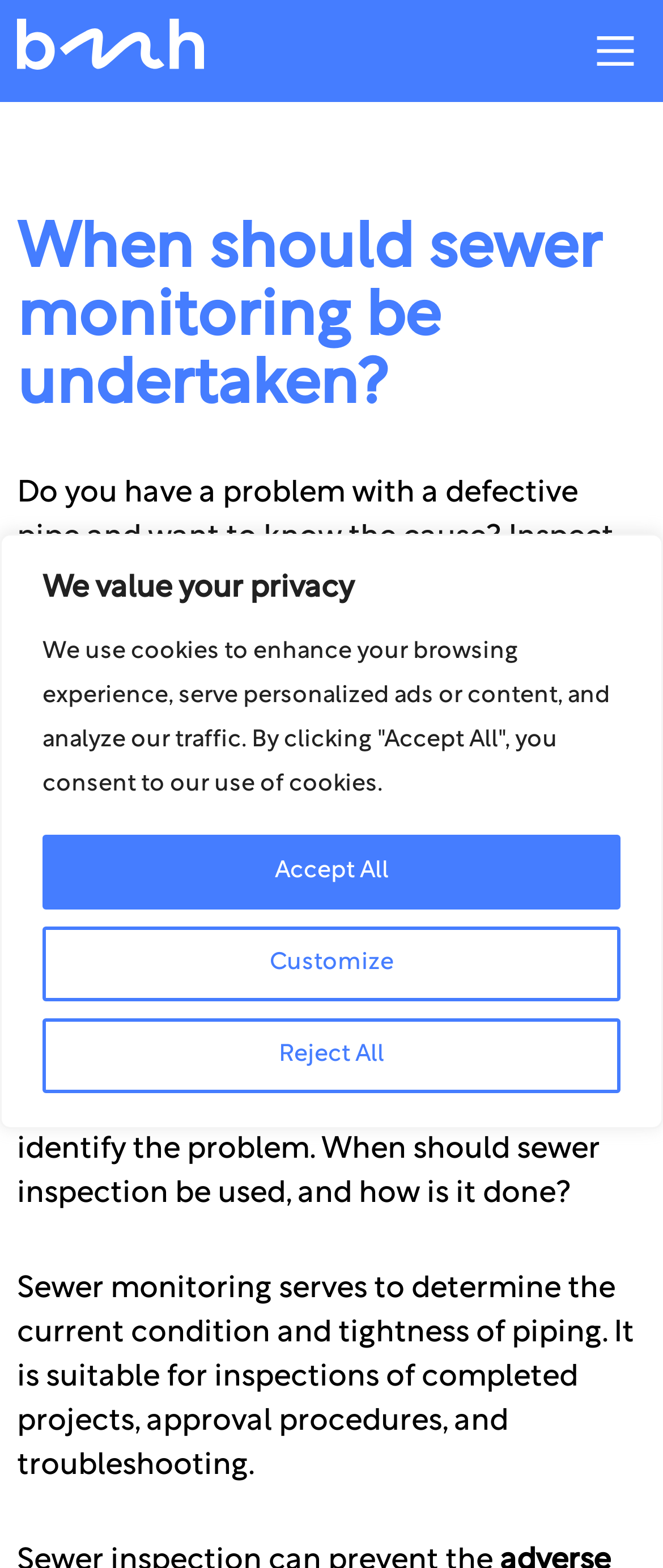Using the information in the image, give a comprehensive answer to the question: 
When should sewer inspection be used?

The webpage mentions that sewer inspection is suitable for inspections of completed projects, approval procedures, and troubleshooting, implying that it should be used for completed projects.